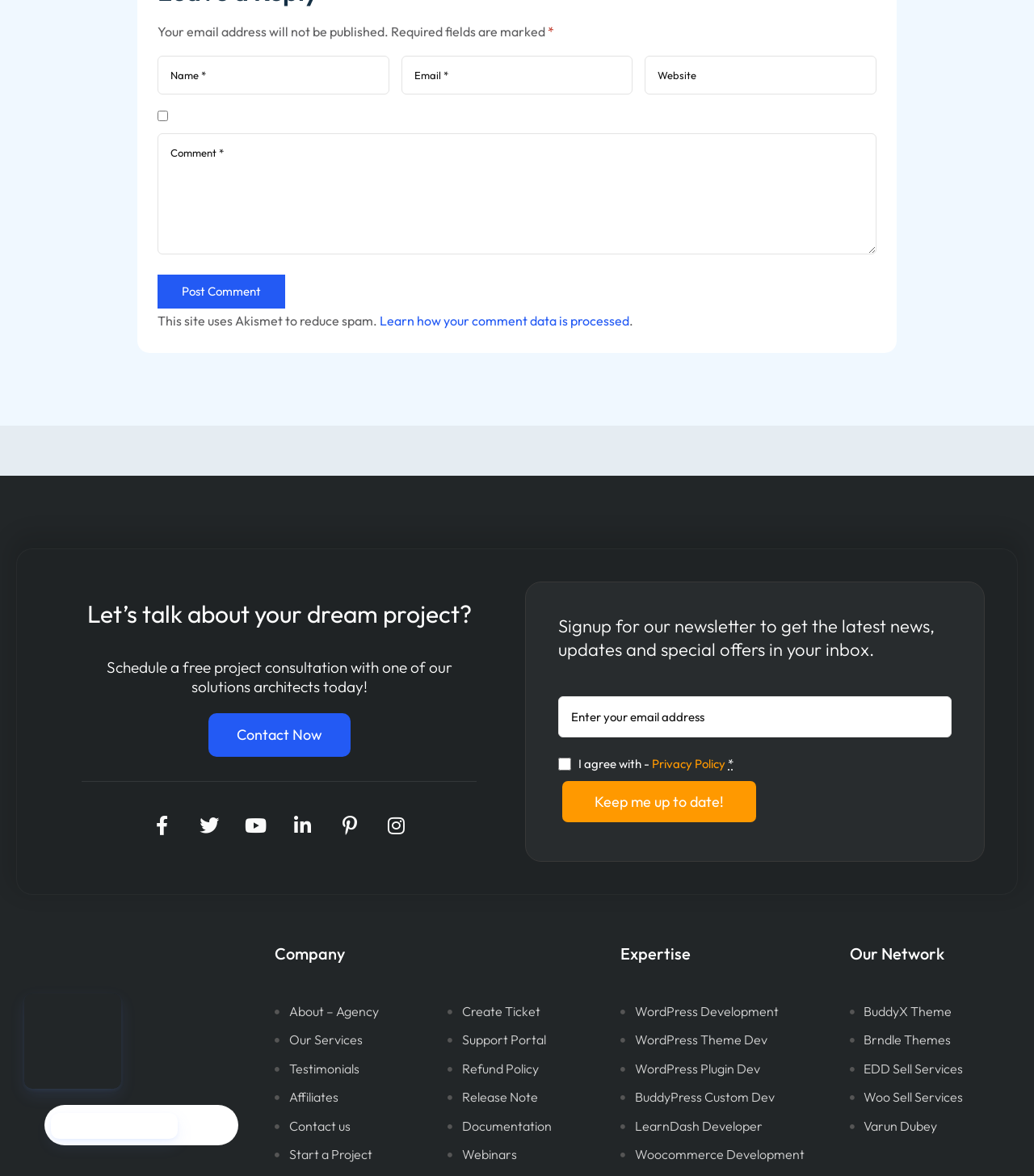Find and specify the bounding box coordinates that correspond to the clickable region for the instruction: "Post a comment".

[0.152, 0.233, 0.276, 0.262]